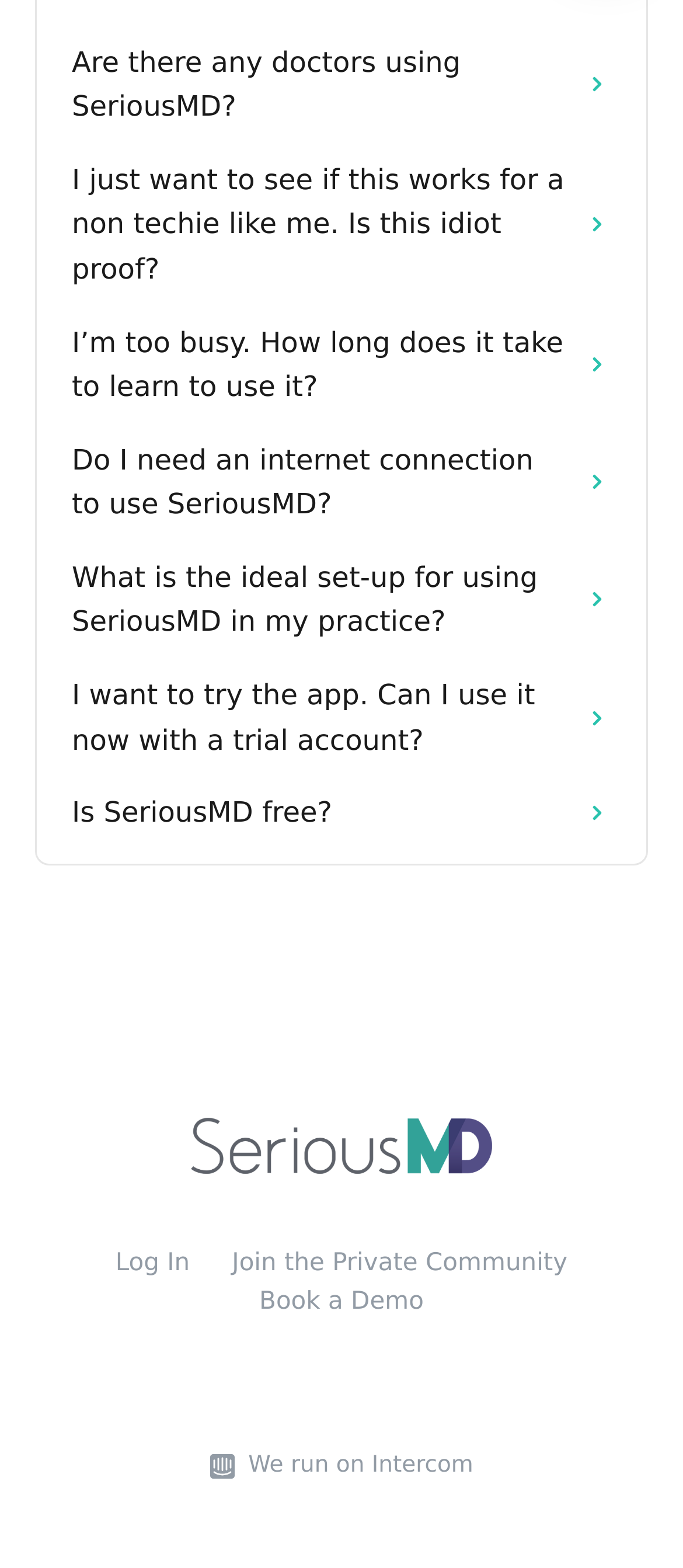Is there a help center for SeriousMD?
Refer to the image and provide a concise answer in one word or phrase.

Yes